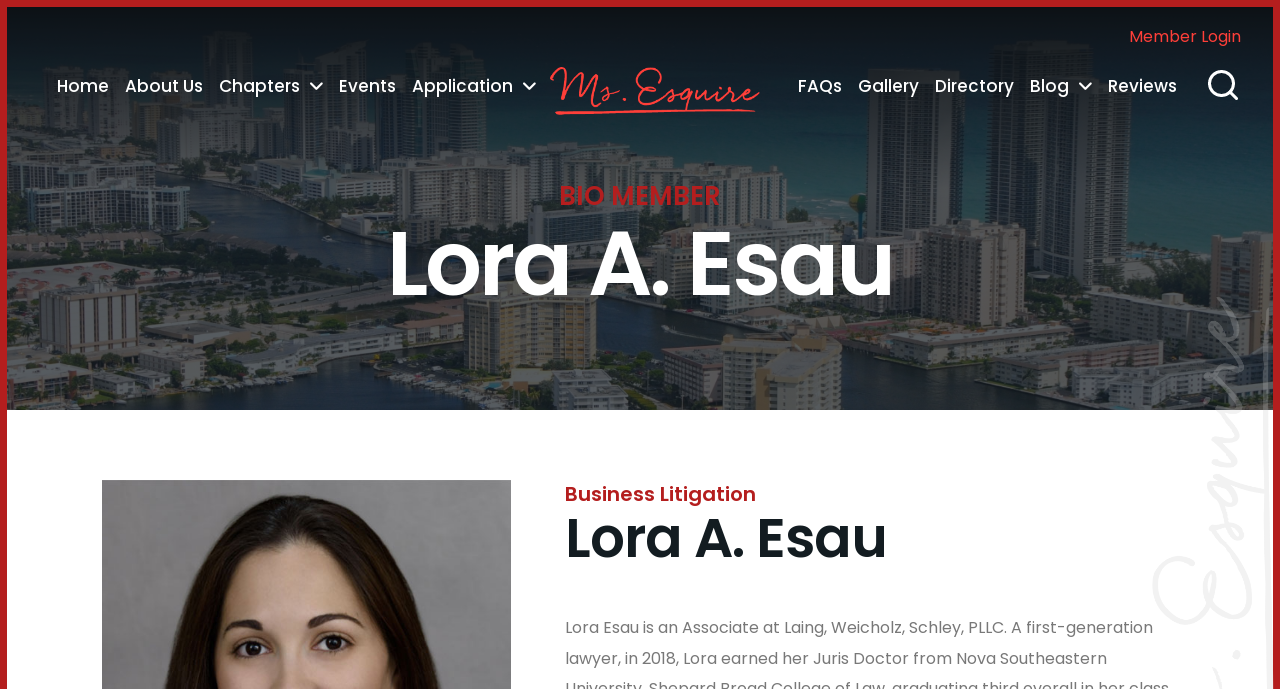Can you pinpoint the bounding box coordinates for the clickable element required for this instruction: "Check Events"? The coordinates should be four float numbers between 0 and 1, i.e., [left, top, right, bottom].

[0.265, 0.102, 0.309, 0.147]